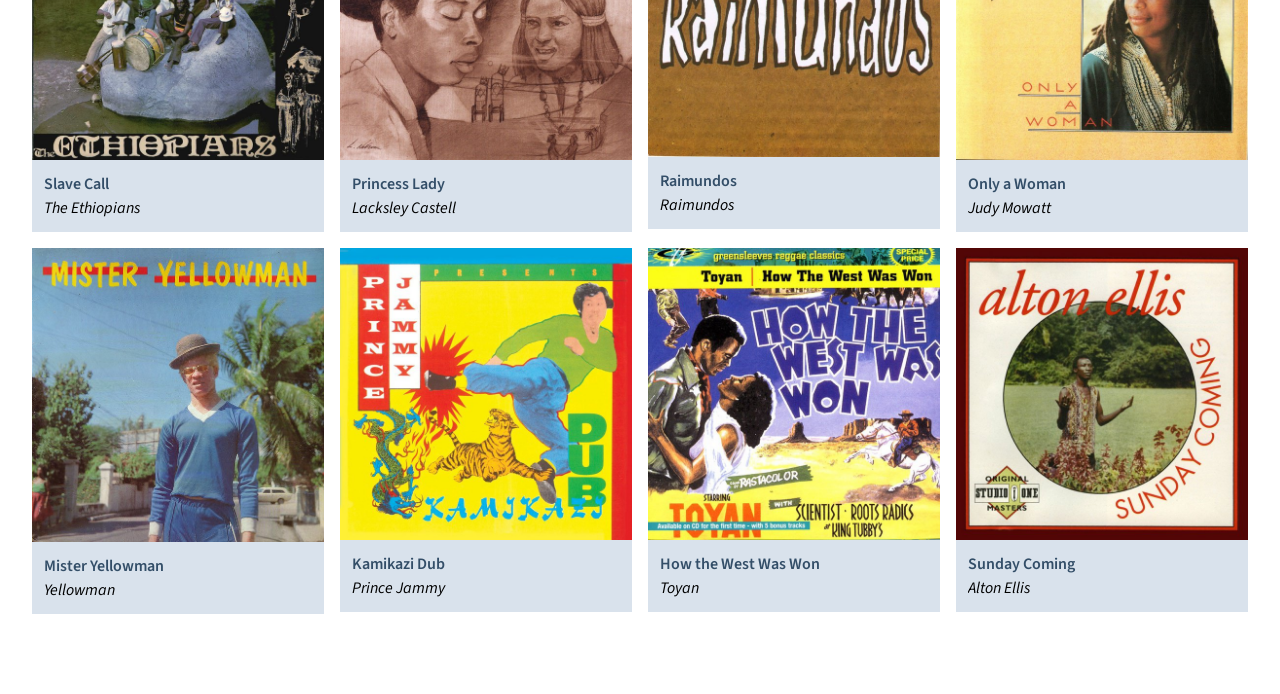Locate the bounding box coordinates of the clickable area to execute the instruction: "Check the copyright information". Provide the coordinates as four float numbers between 0 and 1, represented as [left, top, right, bottom].

None